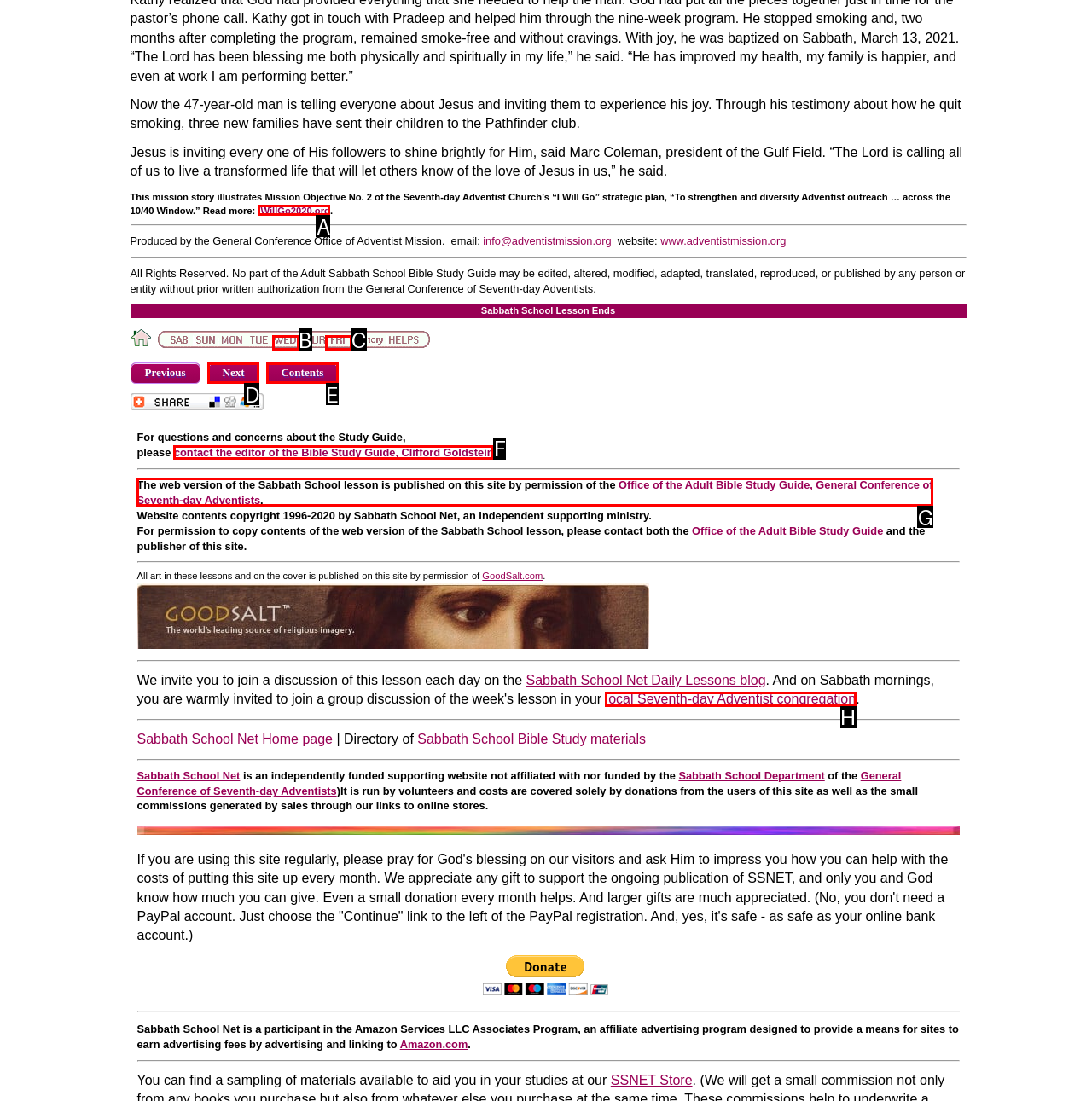Identify the correct HTML element to click for the task: Contact the editor of the Bible Study Guide. Provide the letter of your choice.

F